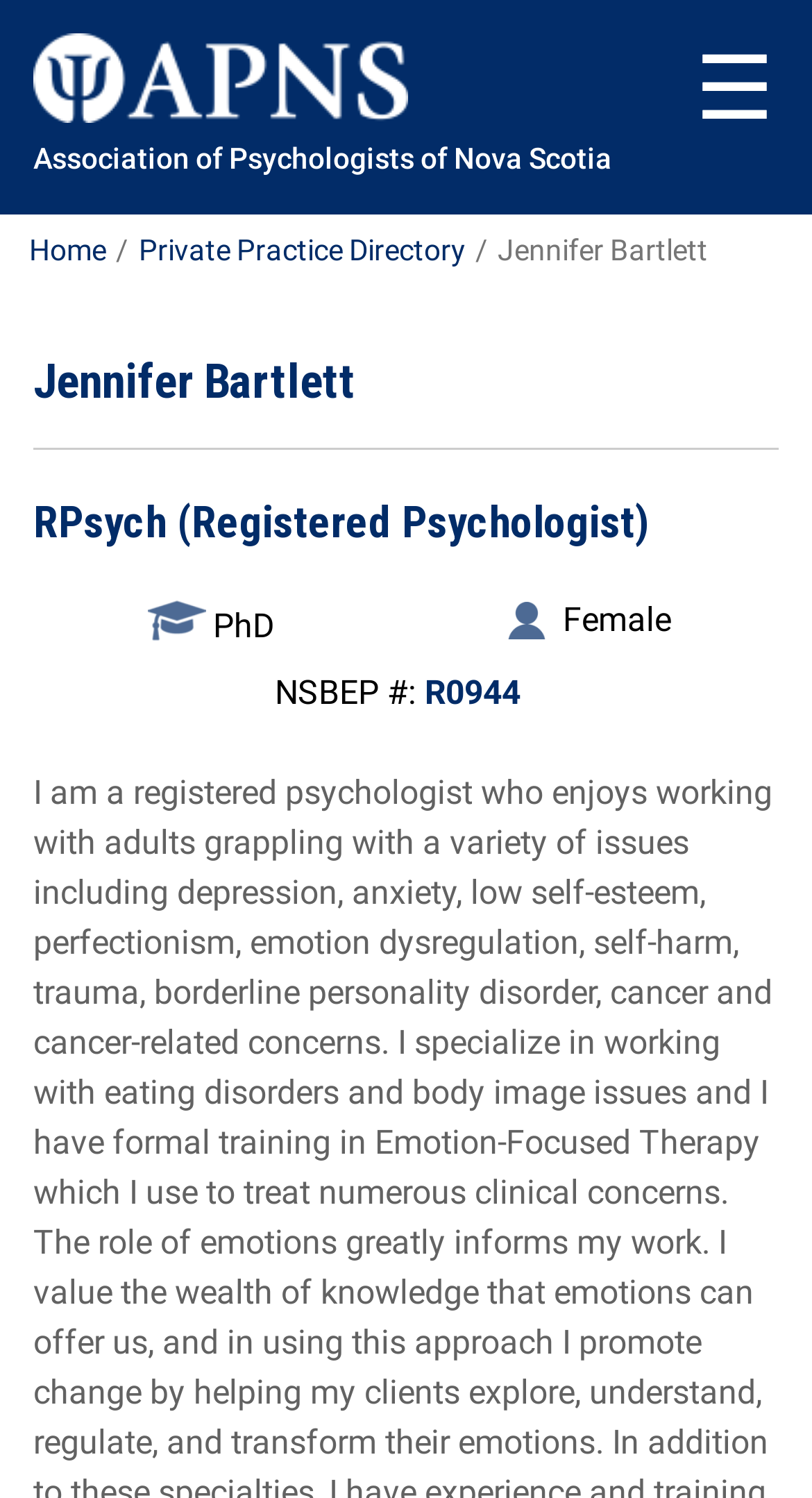Using the element description: "Private Practice Directory", determine the bounding box coordinates for the specified UI element. The coordinates should be four float numbers between 0 and 1, [left, top, right, bottom].

[0.171, 0.156, 0.573, 0.178]